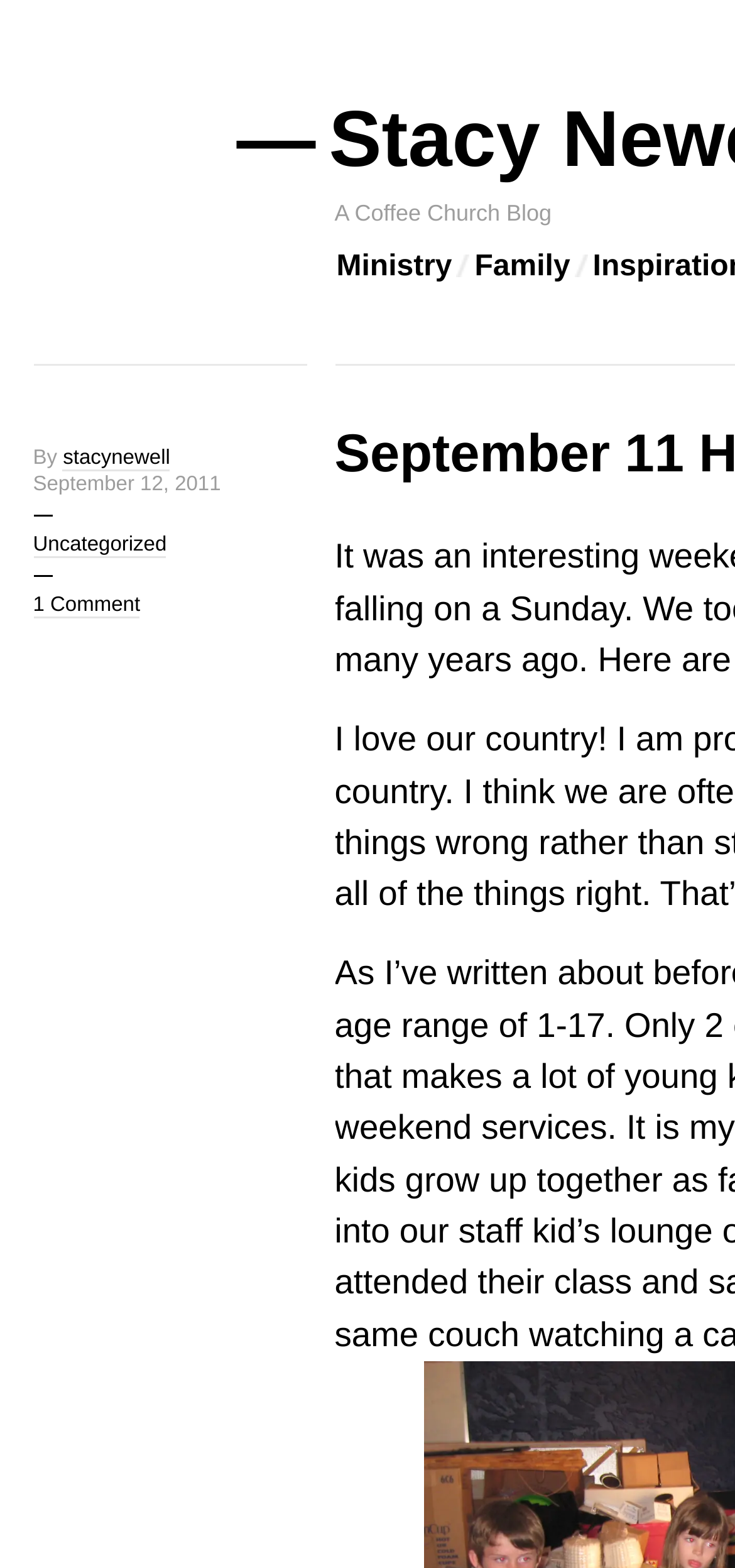How many comments does the blog post have?
Look at the image and answer the question with a single word or phrase.

1